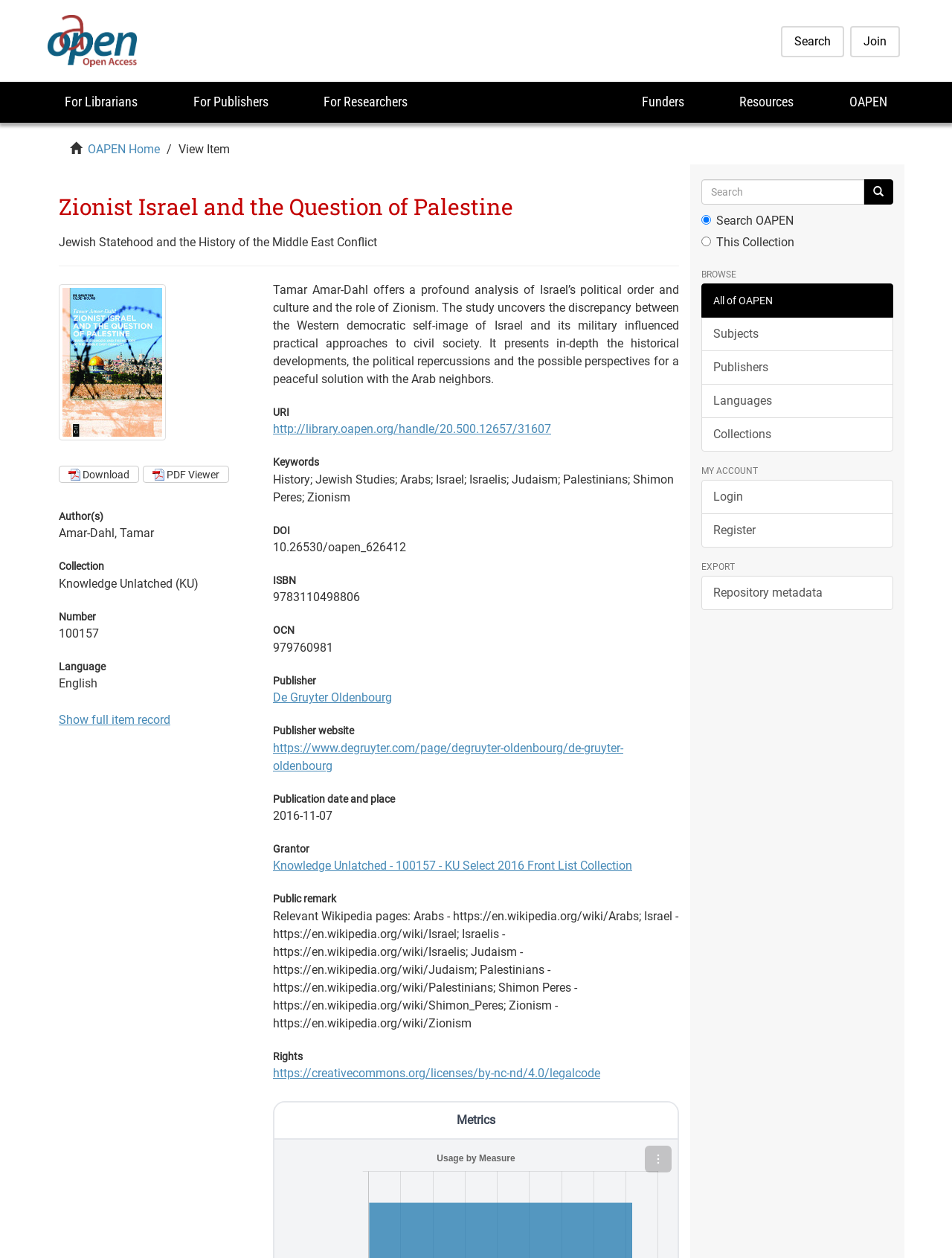What is the language of the book?
Look at the screenshot and respond with a single word or phrase.

English